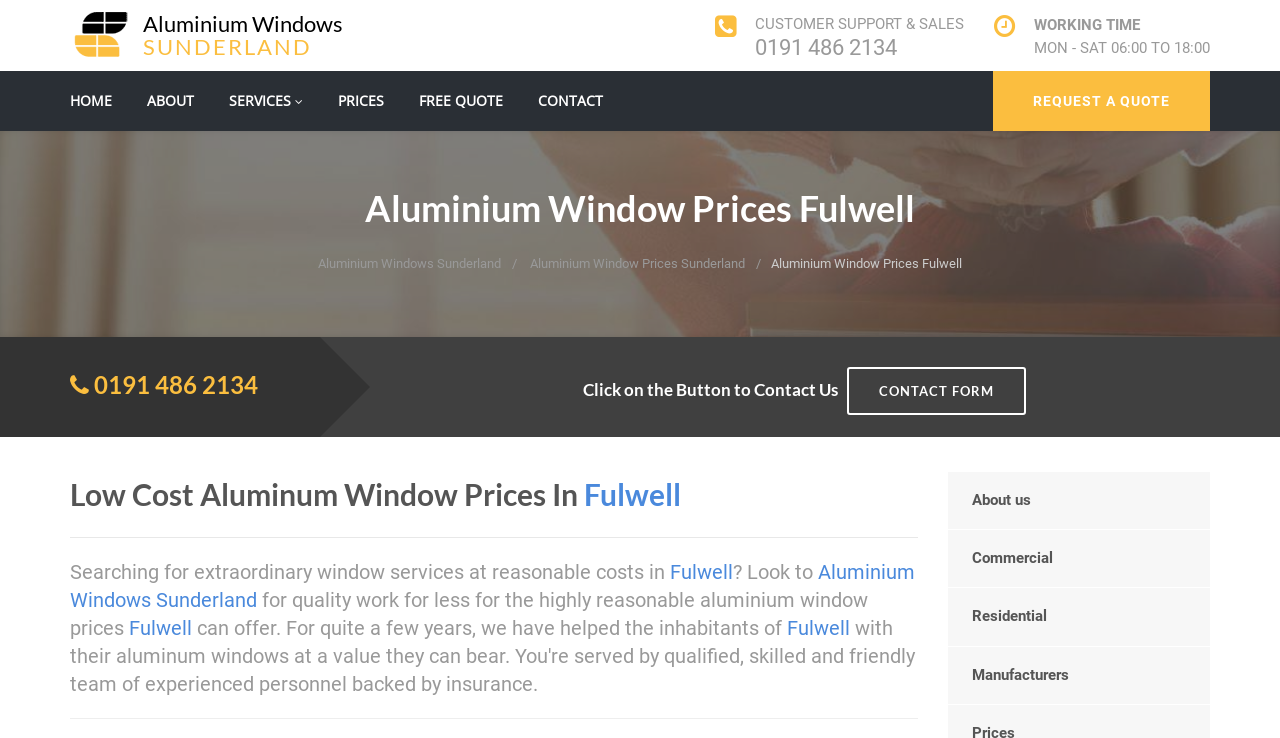Please identify the bounding box coordinates of the area that needs to be clicked to follow this instruction: "Contact Us".

None